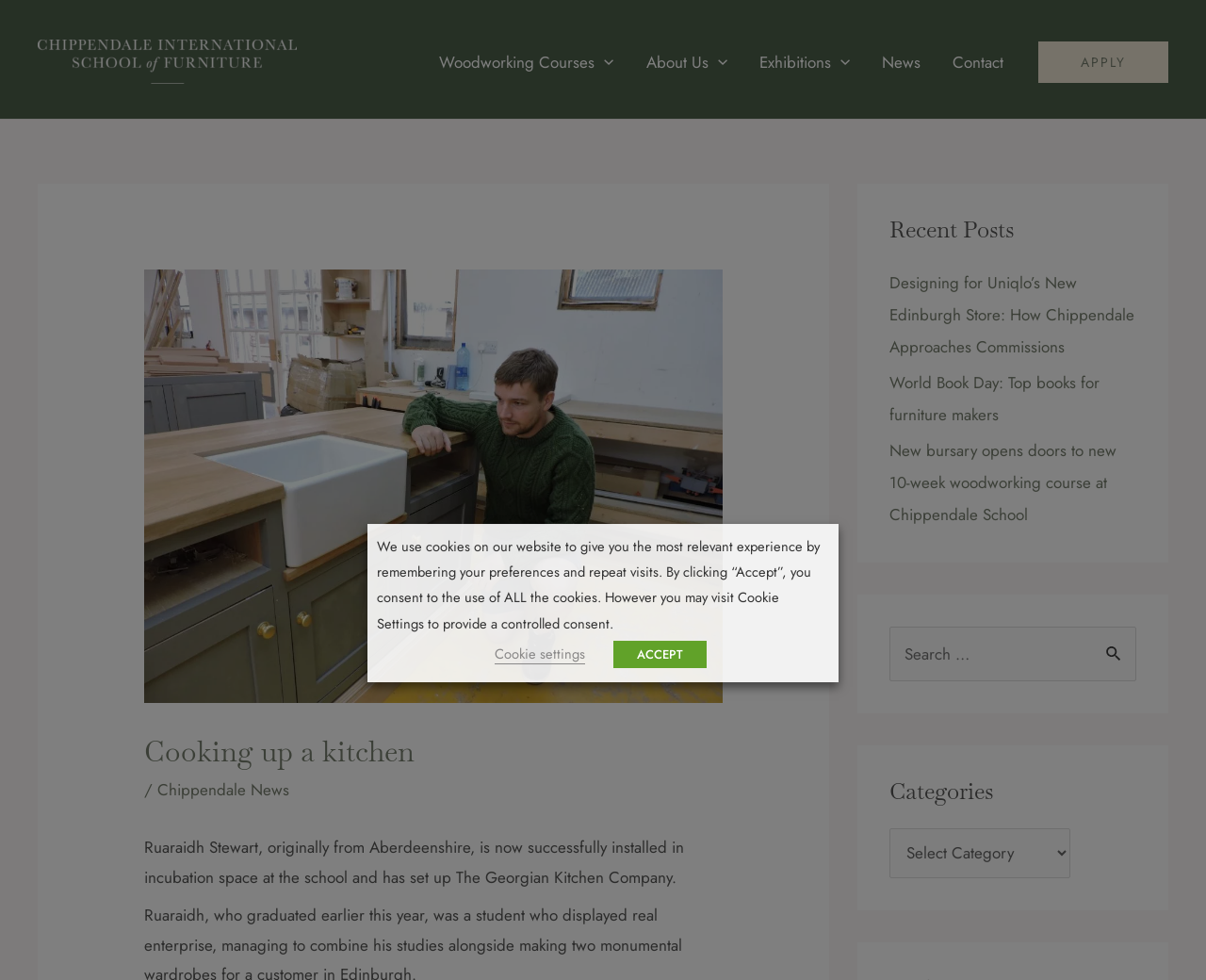Indicate the bounding box coordinates of the element that needs to be clicked to satisfy the following instruction: "Read the Chippendale News". The coordinates should be four float numbers between 0 and 1, i.e., [left, top, right, bottom].

[0.131, 0.794, 0.24, 0.817]